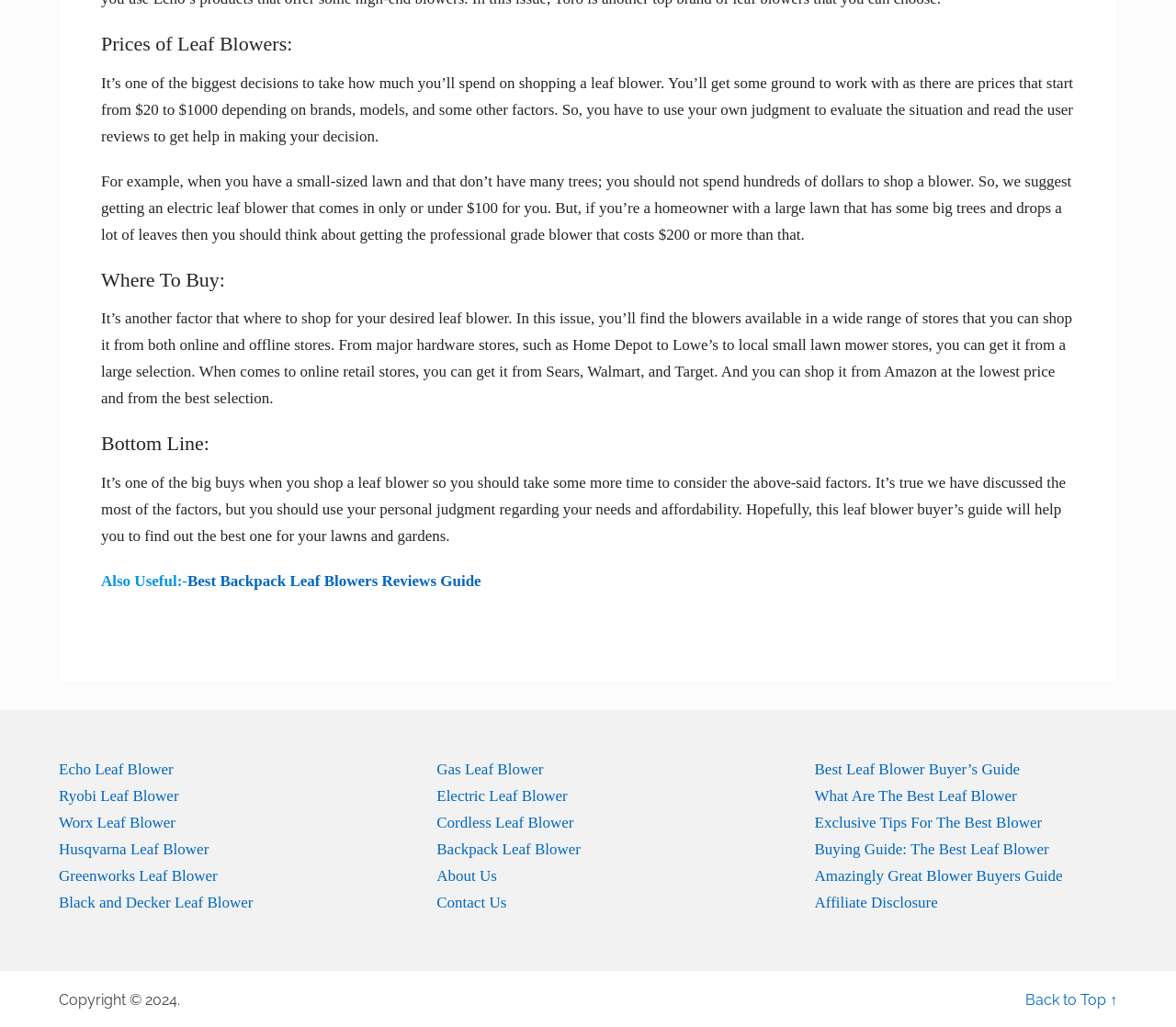Respond with a single word or phrase to the following question: What is the price range of leaf blowers?

$20 to $1000